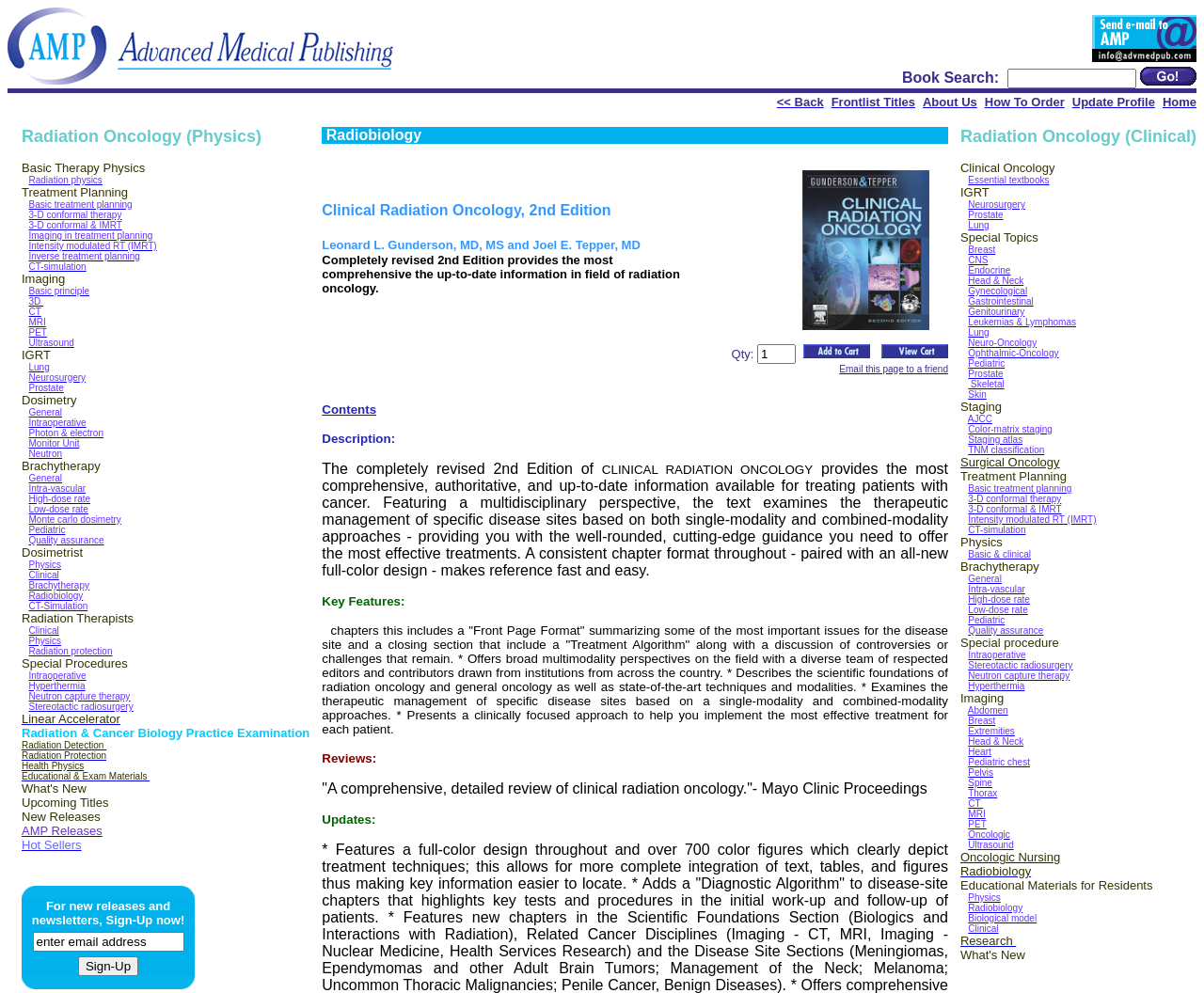Pinpoint the bounding box coordinates of the clickable element needed to complete the instruction: "Send an email to Advanced Medical Publishing". The coordinates should be provided as four float numbers between 0 and 1: [left, top, right, bottom].

[0.907, 0.049, 0.994, 0.065]